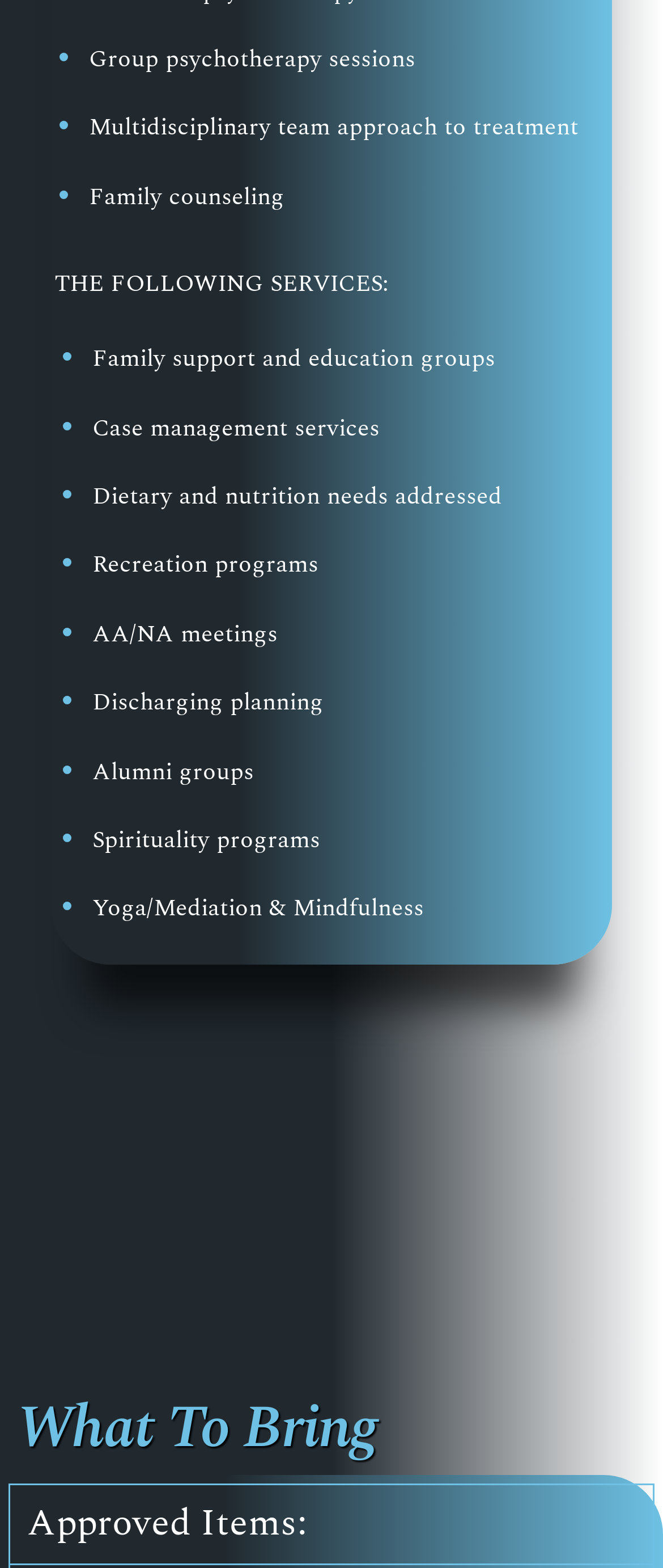Review the image closely and give a comprehensive answer to the question: What is the last service listed?

I looked at the last bullet point on the webpage and found that the last service listed is Yoga/Mediation & Mindfulness.